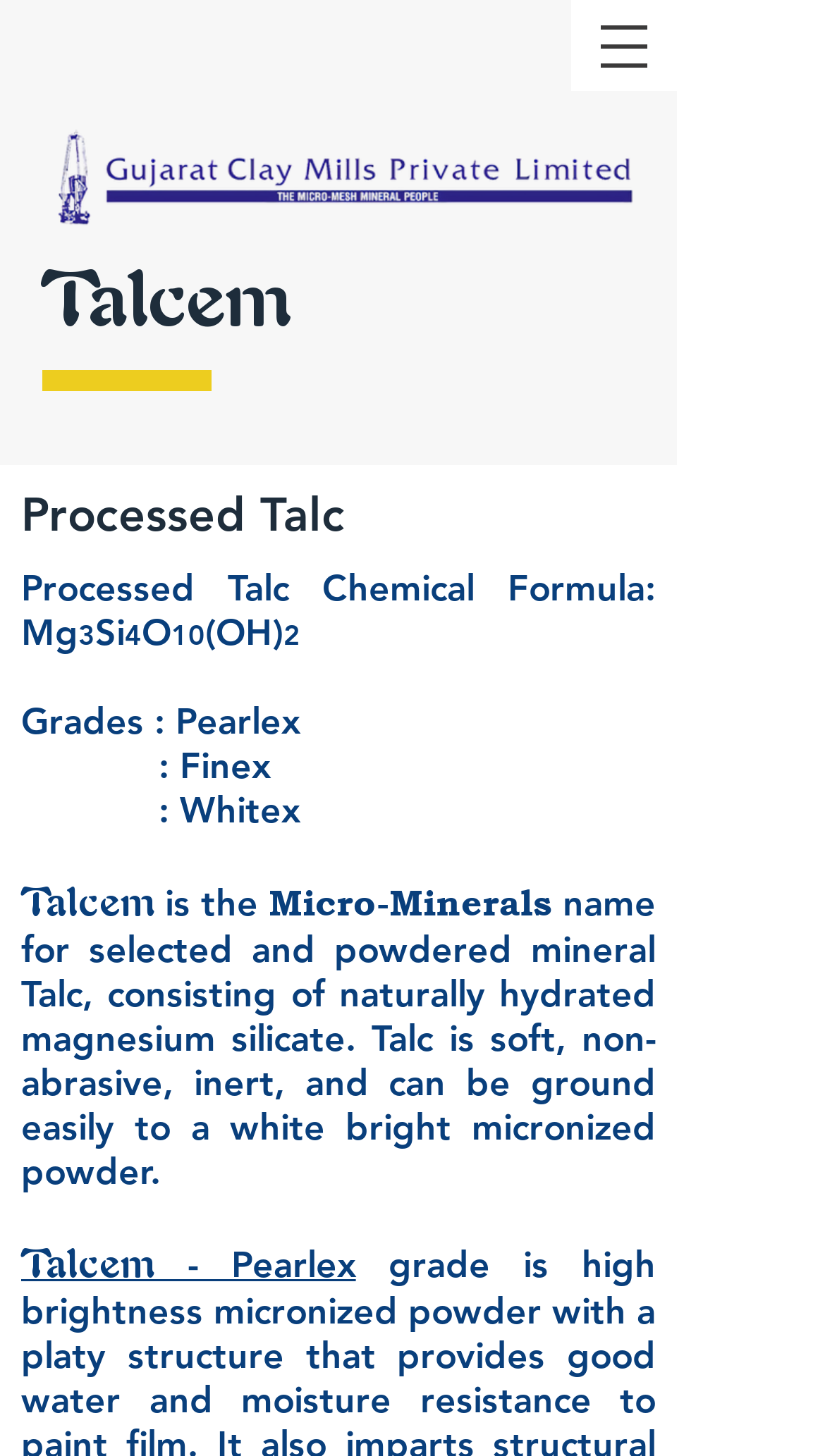What are the grades of Talcem mentioned on the webpage? Refer to the image and provide a one-word or short phrase answer.

Pearlex, Finex, Whitex